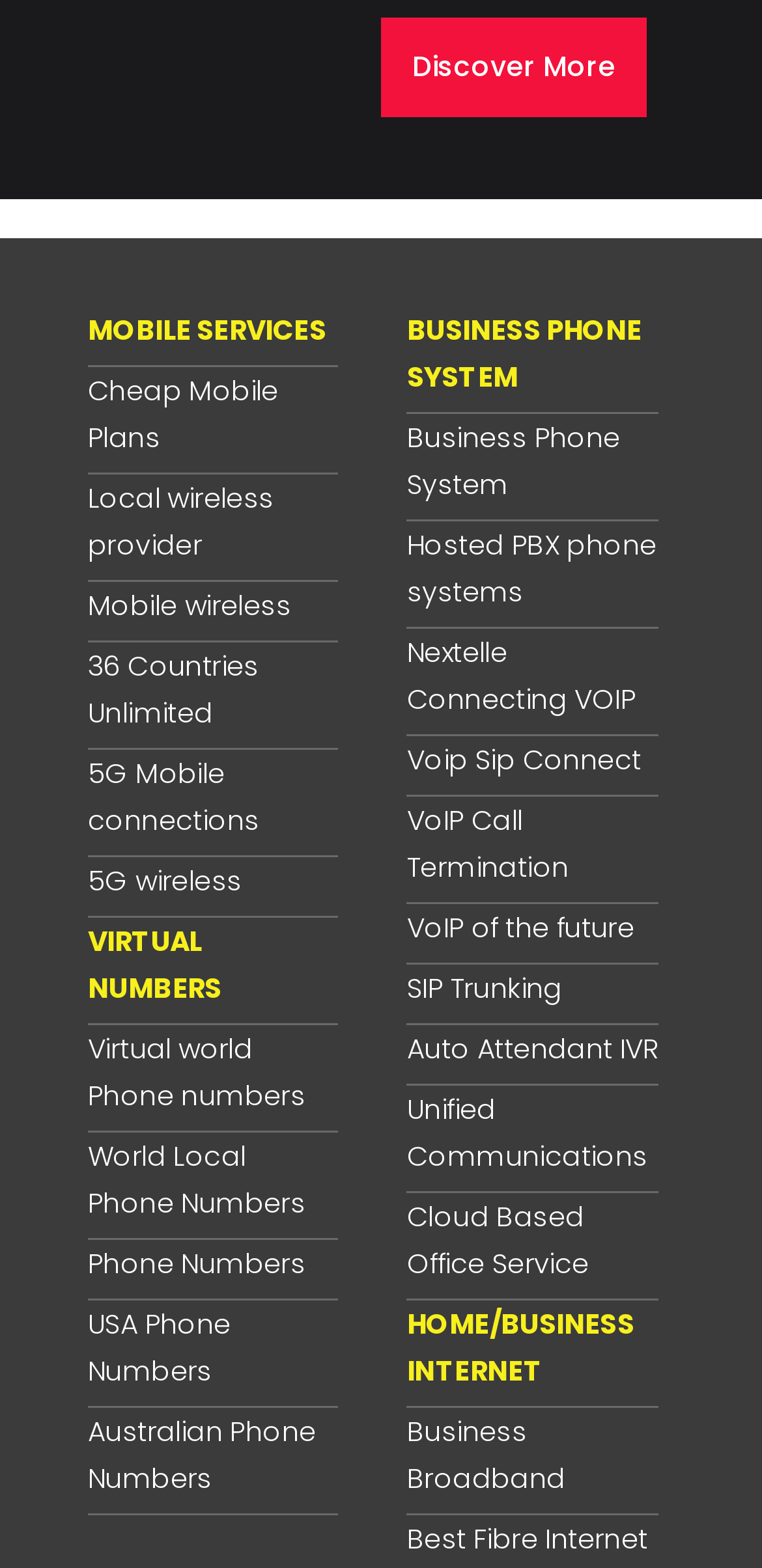Please analyze the image and provide a thorough answer to the question:
What is the purpose of the 'Auto Attendant IVR' feature?

The link 'Auto Attendant IVR' suggests that this feature is used for call management, allowing users to automate call answering and routing, making it easier to manage their business communications.